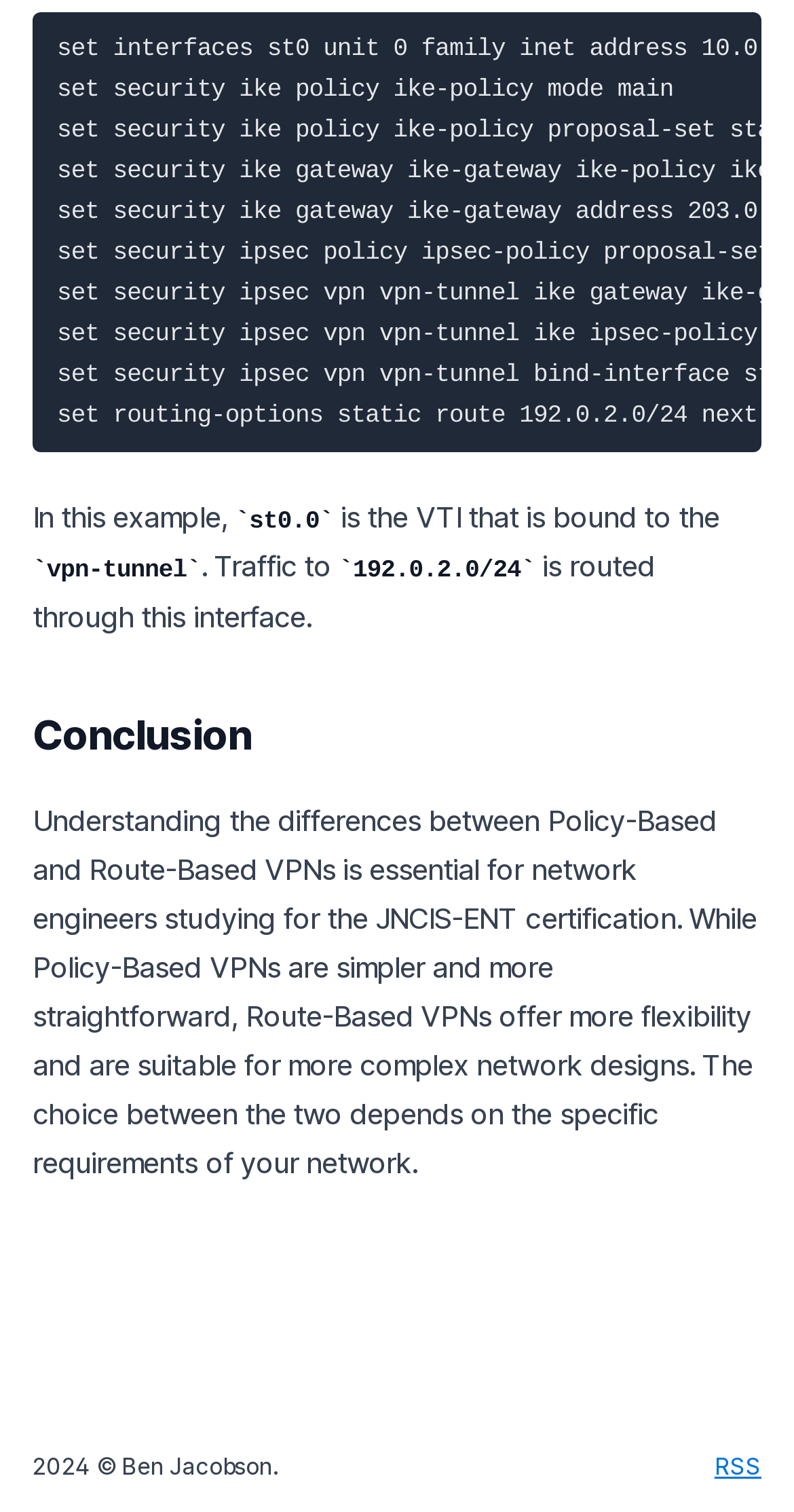Provide the bounding box coordinates for the UI element that is described by this text: "RSS". The coordinates should be in the form of four float numbers between 0 and 1: [left, top, right, bottom].

[0.9, 0.957, 0.959, 0.983]